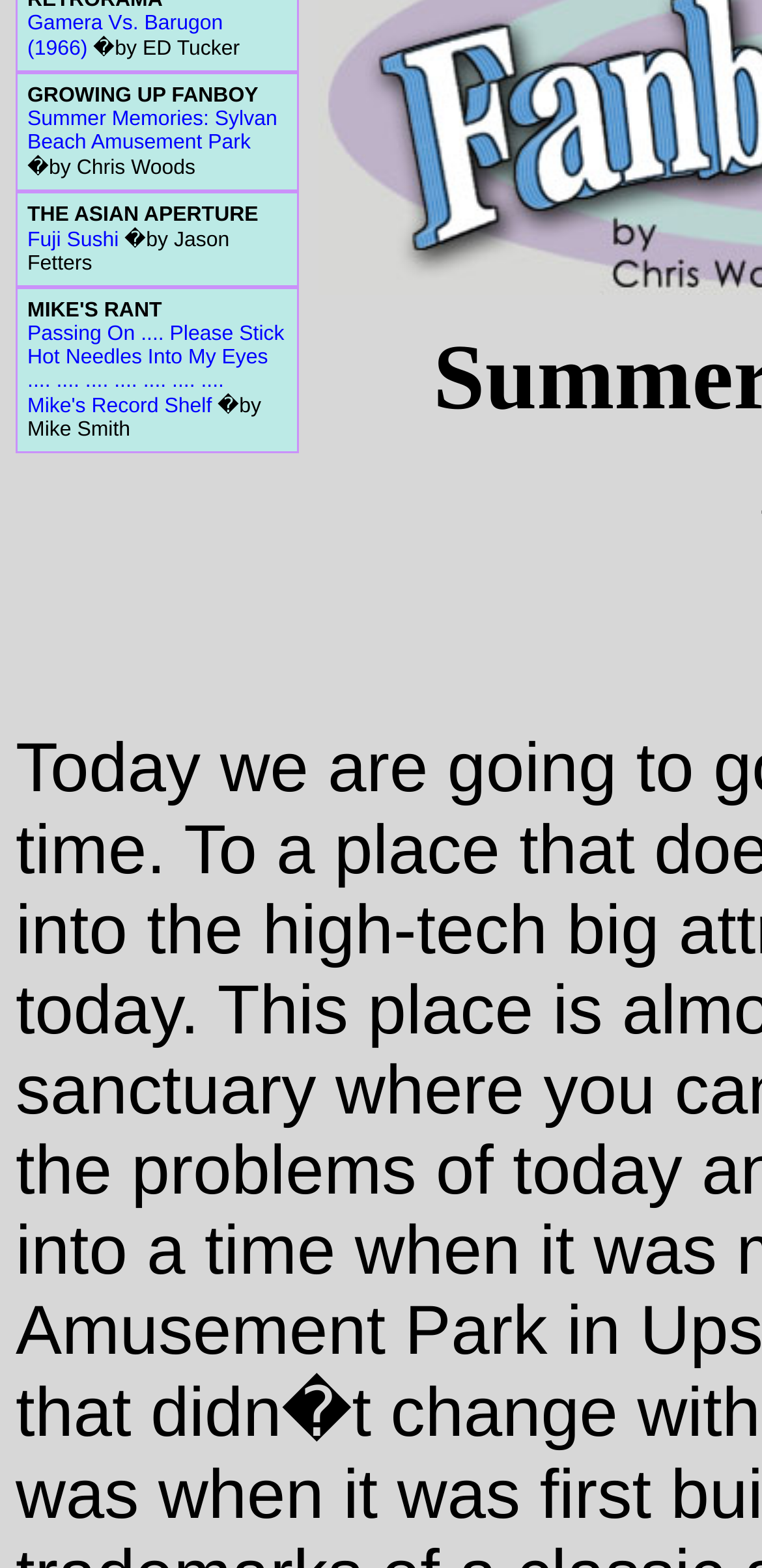Calculate the bounding box coordinates of the UI element given the description: "Fuji Sushi".

[0.036, 0.146, 0.156, 0.161]